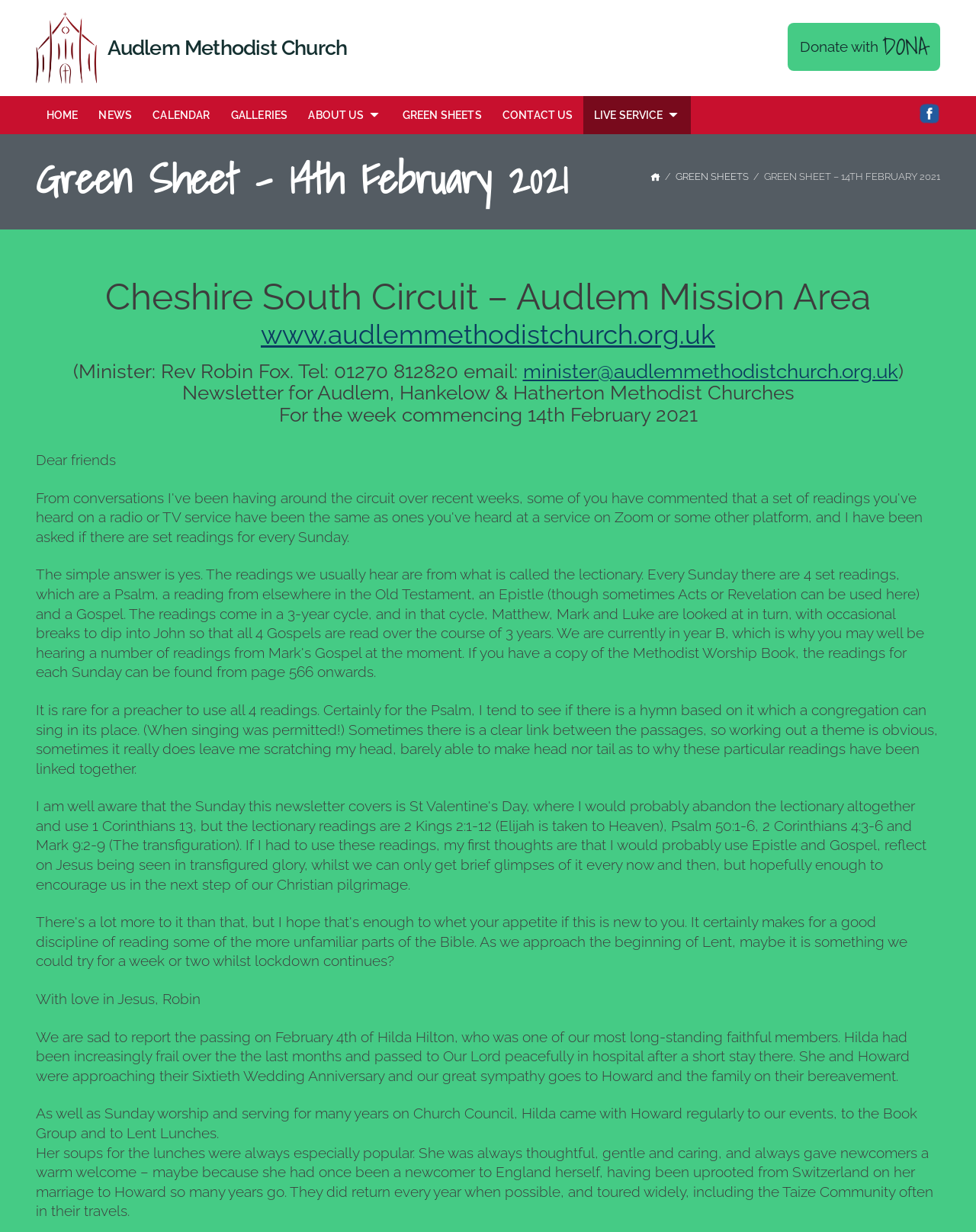Provide the bounding box coordinates of the HTML element described by the text: "www.audlemmethodistchurch.org.uk". The coordinates should be in the format [left, top, right, bottom] with values between 0 and 1.

[0.267, 0.259, 0.733, 0.284]